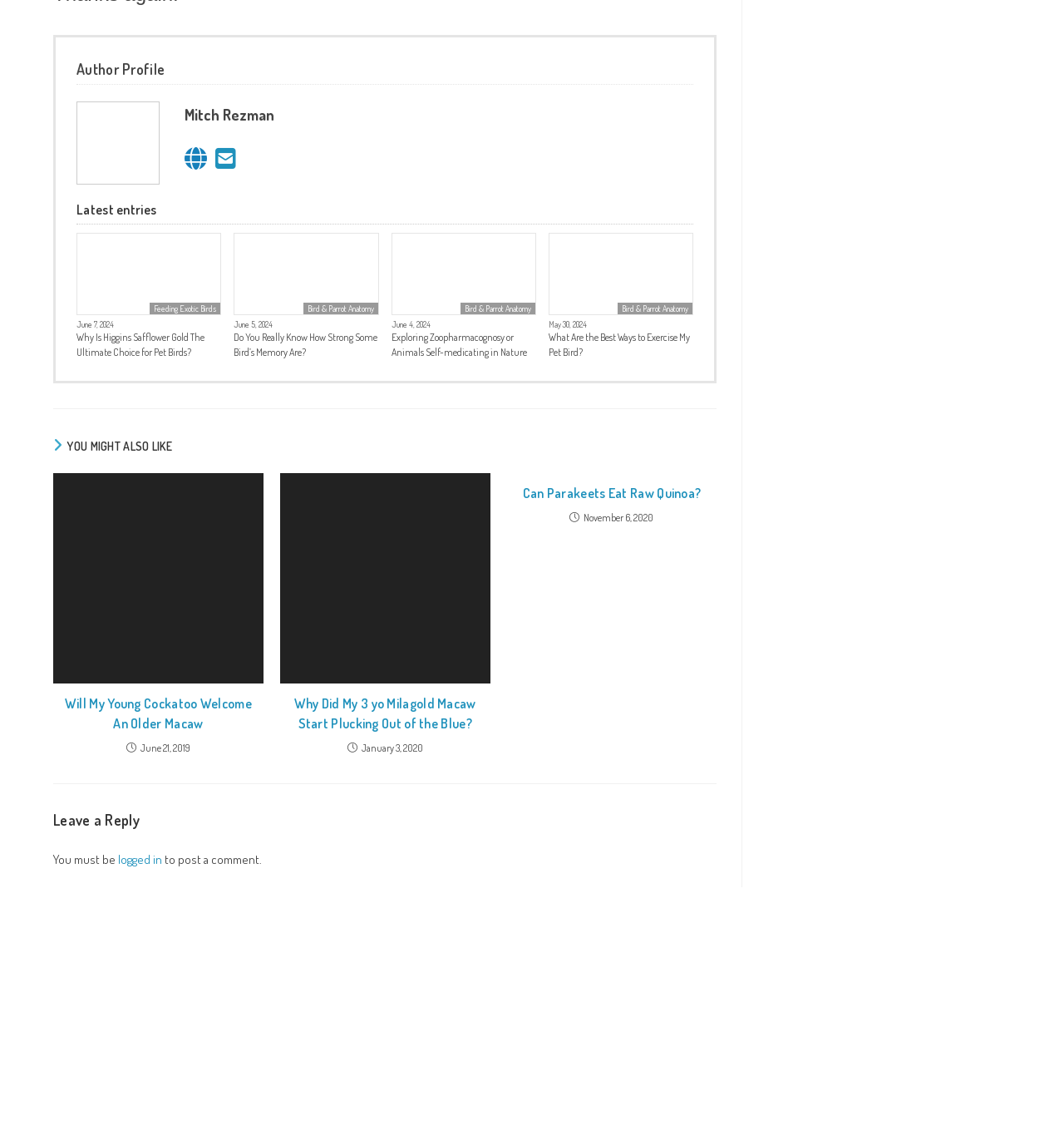Answer with a single word or phrase: 
What is the title of the section below the latest entries?

YOU MIGHT ALSO LIKE